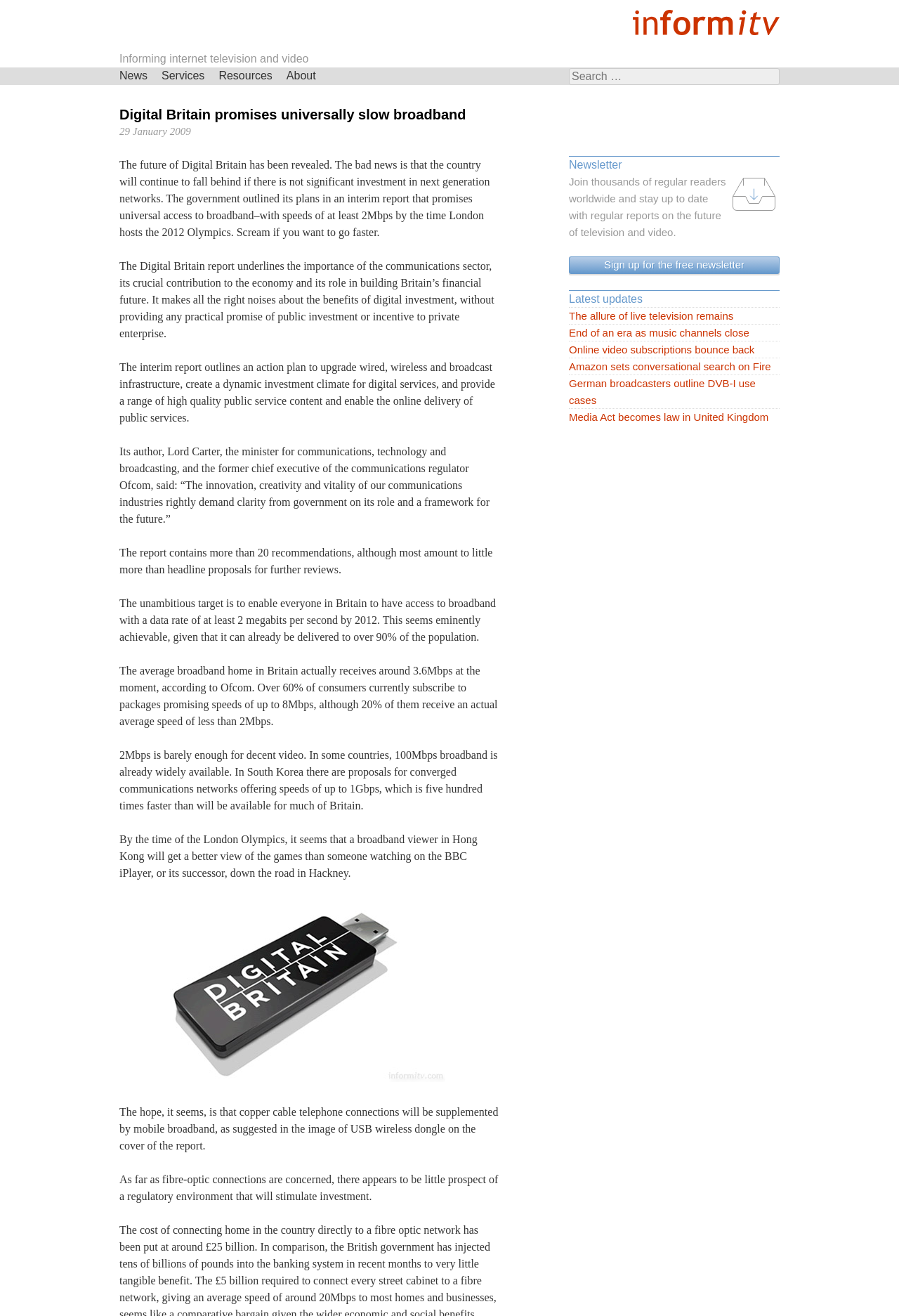Please mark the bounding box coordinates of the area that should be clicked to carry out the instruction: "Go to News".

[0.125, 0.051, 0.172, 0.064]